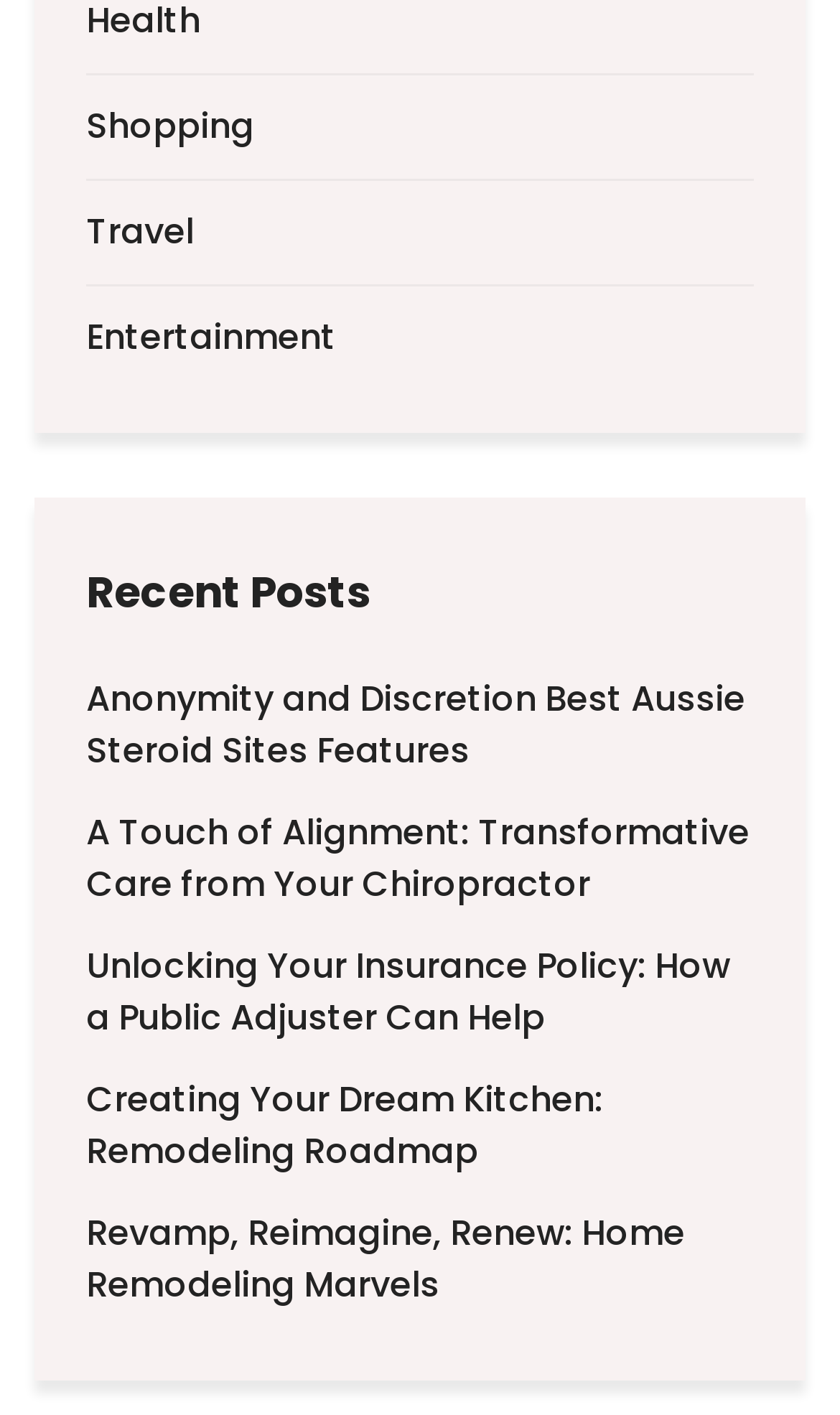How many recent posts are listed?
Can you provide an in-depth and detailed response to the question?

I counted the number of links under the 'Recent Posts' heading, which are 6 in total, so there are 6 recent posts listed.